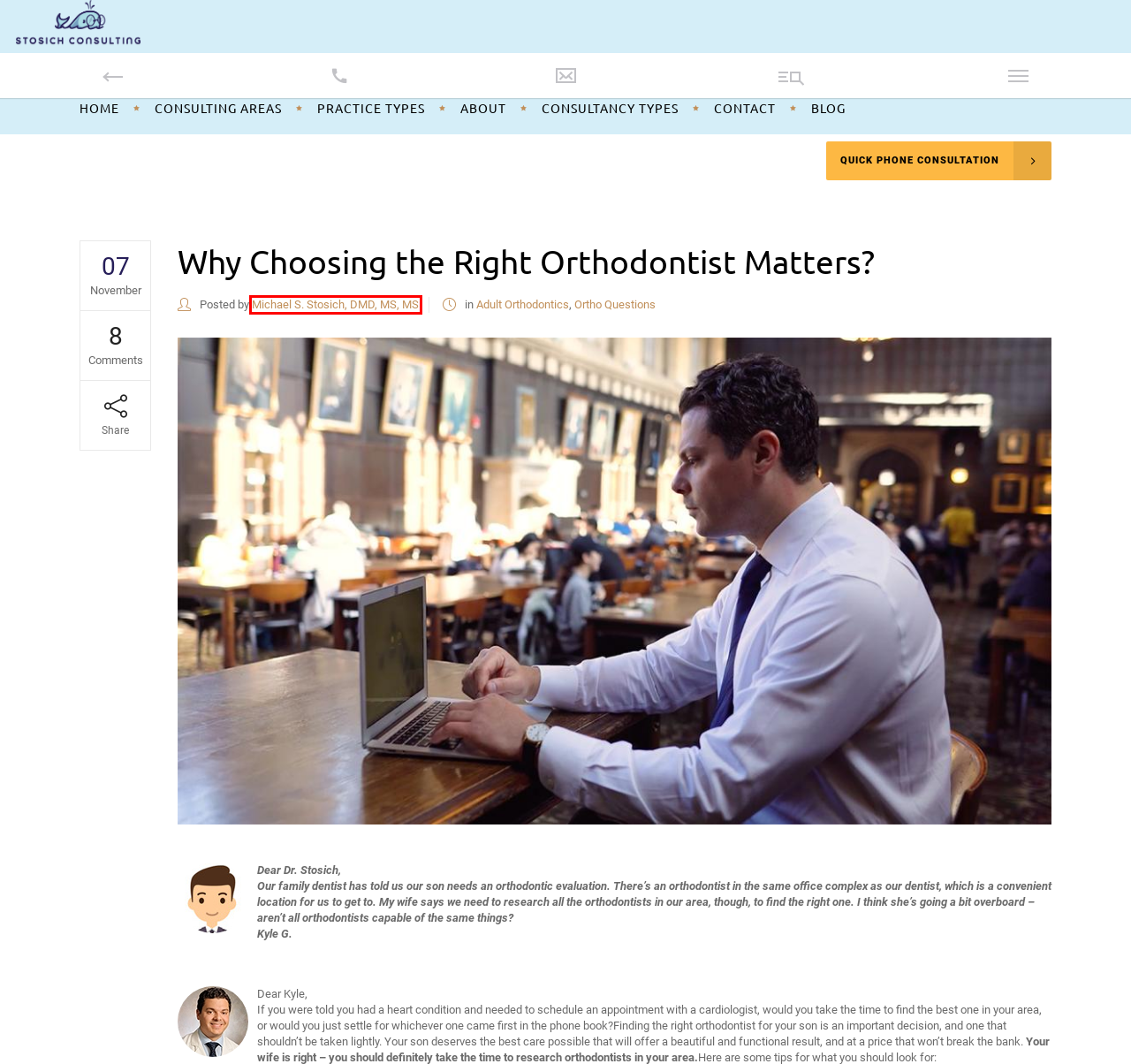Given a screenshot of a webpage with a red bounding box around an element, choose the most appropriate webpage description for the new page displayed after clicking the element within the bounding box. Here are the candidates:
A. Orthodontic Practice Consulting Services For New & Existing Dental Practices
B. Web Design Services For Dentists, Orthodontists - Nexunom
C. Michael S. Stosich, DMD, MS, MS - UChicago Medicine
D. Blog - Stosich Consulting
E. Adult Orthodontics Archives - Stosich Consulting
F. Michael S. Stosich, DMD, MS, MS, Author at Stosich Consulting
G. Contact Orthodontic Consulting Firm, Stosich Consulting - Let Us Help You
H. Ortho Questions Archives - Stosich Consulting

F